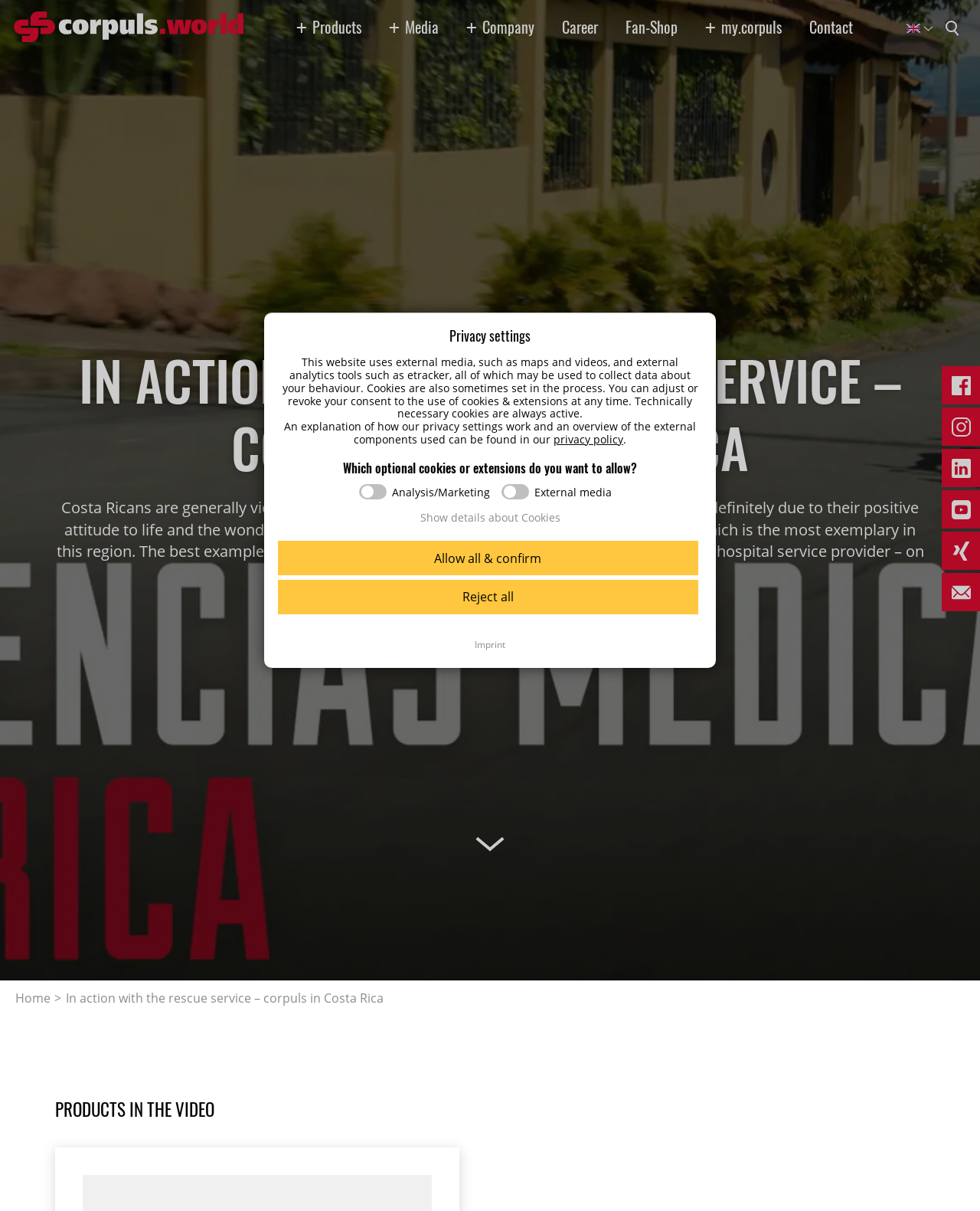What is the main topic of this webpage?
From the image, respond with a single word or phrase.

corpuls in Costa Rica